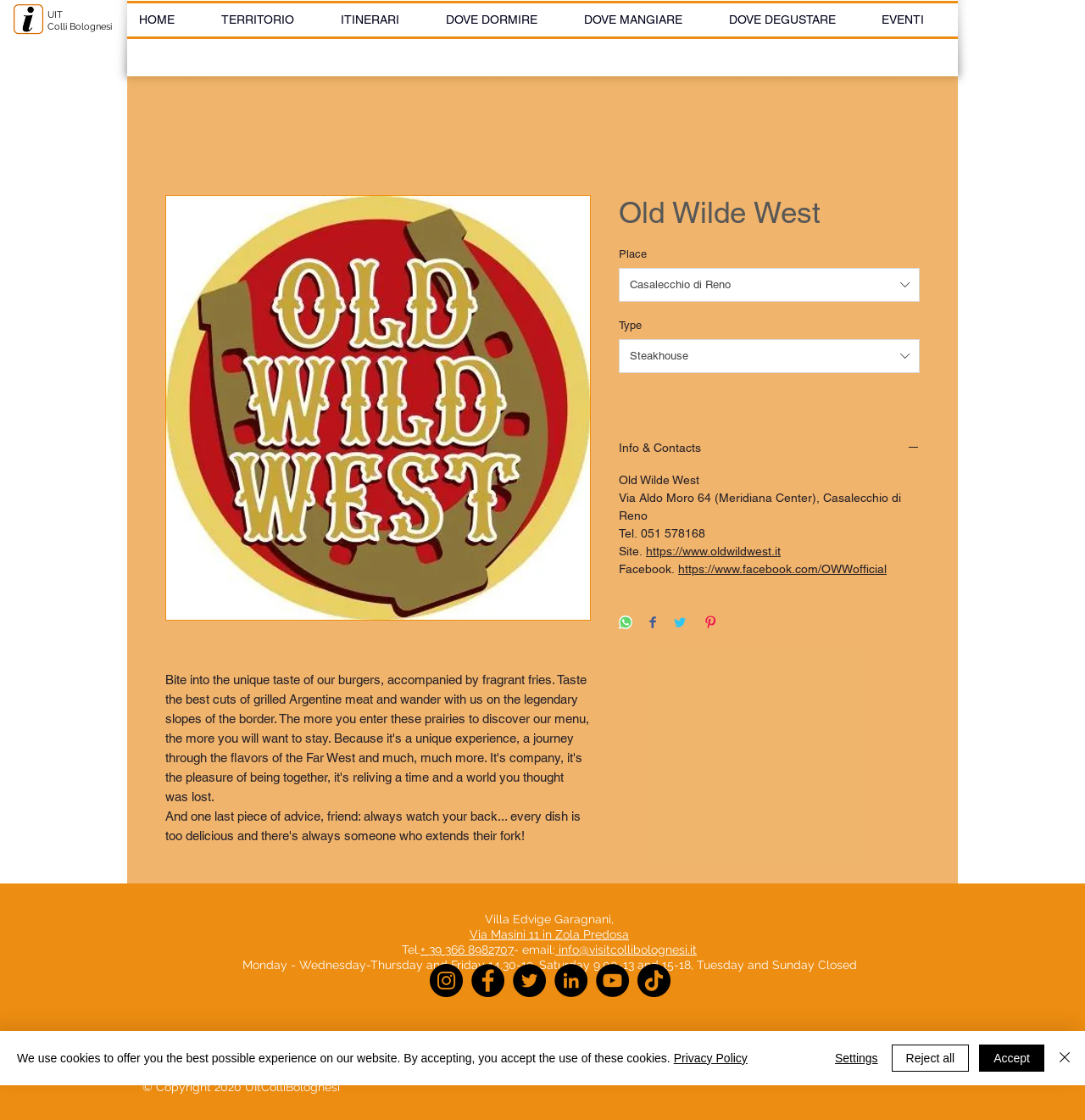Please specify the bounding box coordinates of the region to click in order to perform the following instruction: "Click on the HOME link".

[0.117, 0.003, 0.193, 0.033]